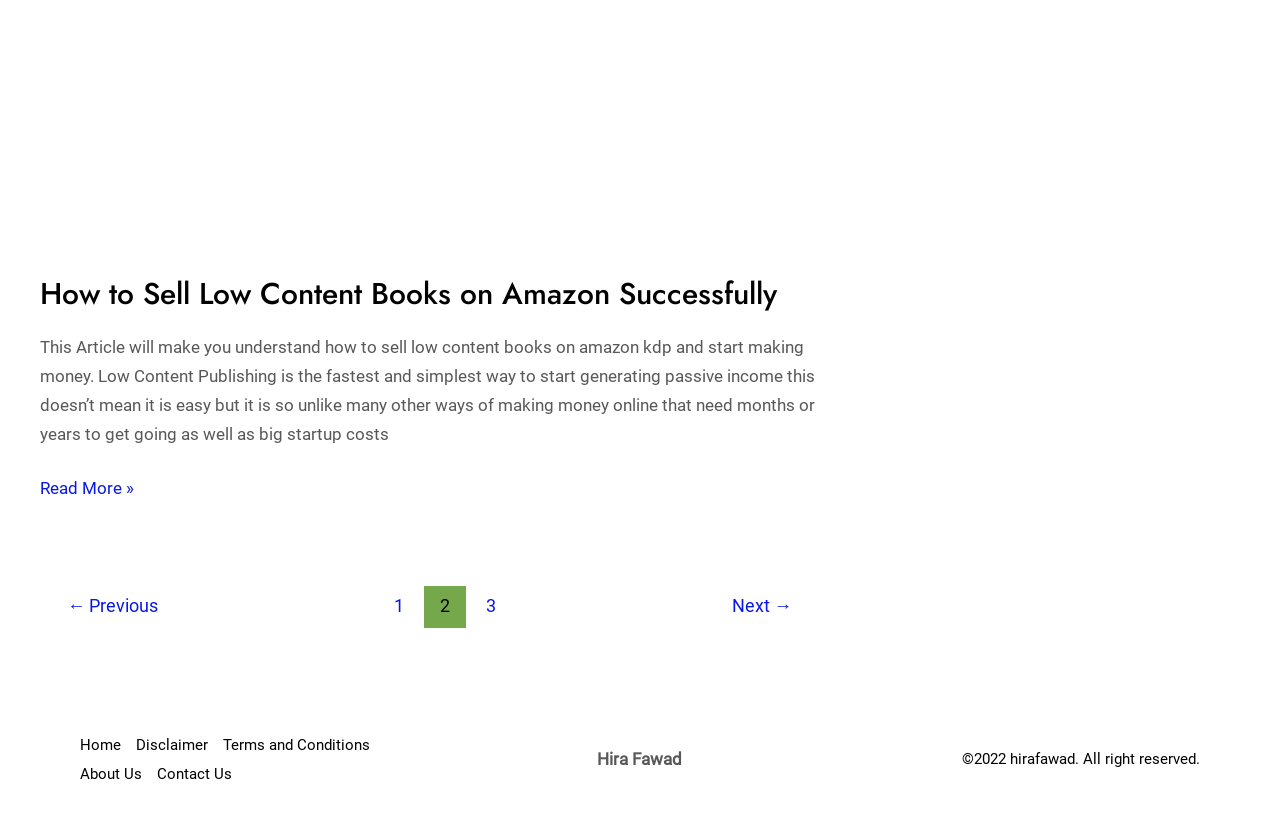Please respond to the question with a concise word or phrase:
What are the main sections of the website?

Home, Disclaimer, Terms and Conditions, About Us, Contact Us